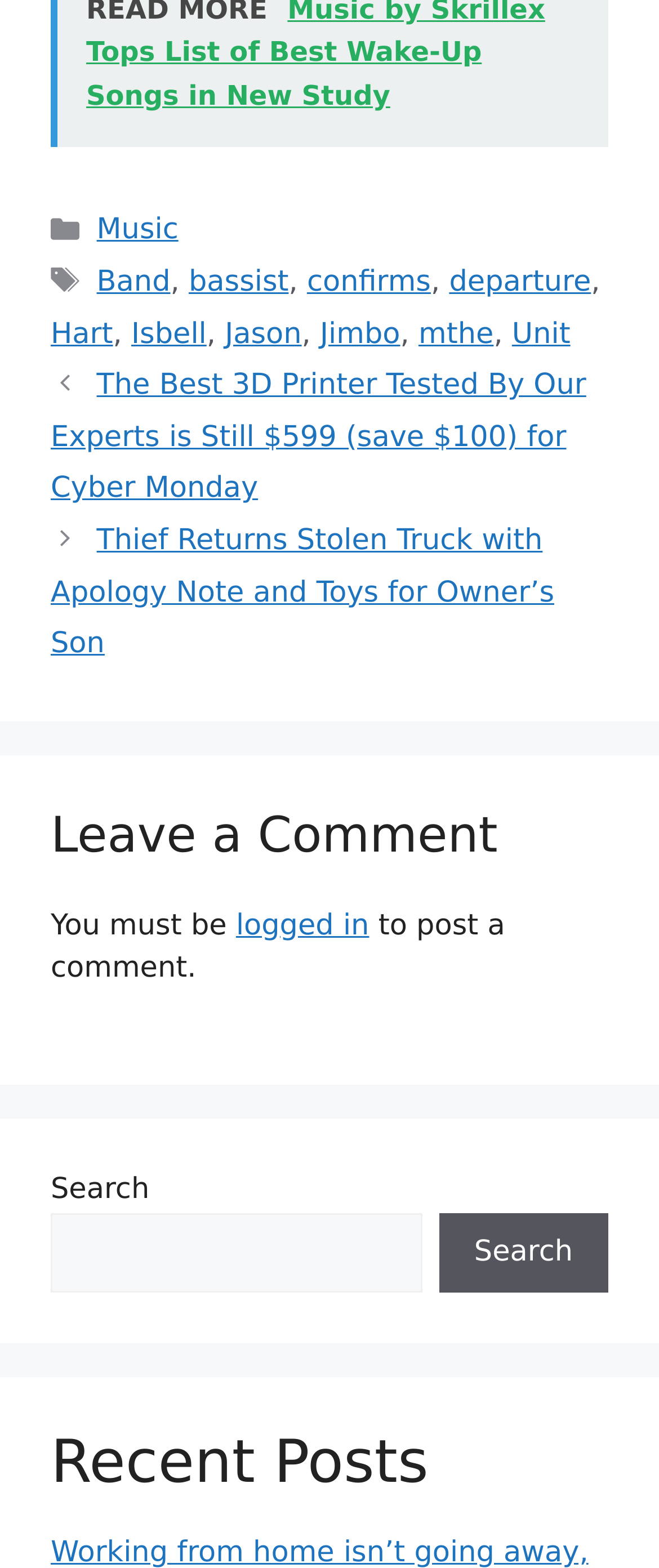Identify the bounding box for the described UI element. Provide the coordinates in (top-left x, top-left y, bottom-right x, bottom-right y) format with values ranging from 0 to 1: parent_node: Search name="s"

[0.077, 0.773, 0.64, 0.824]